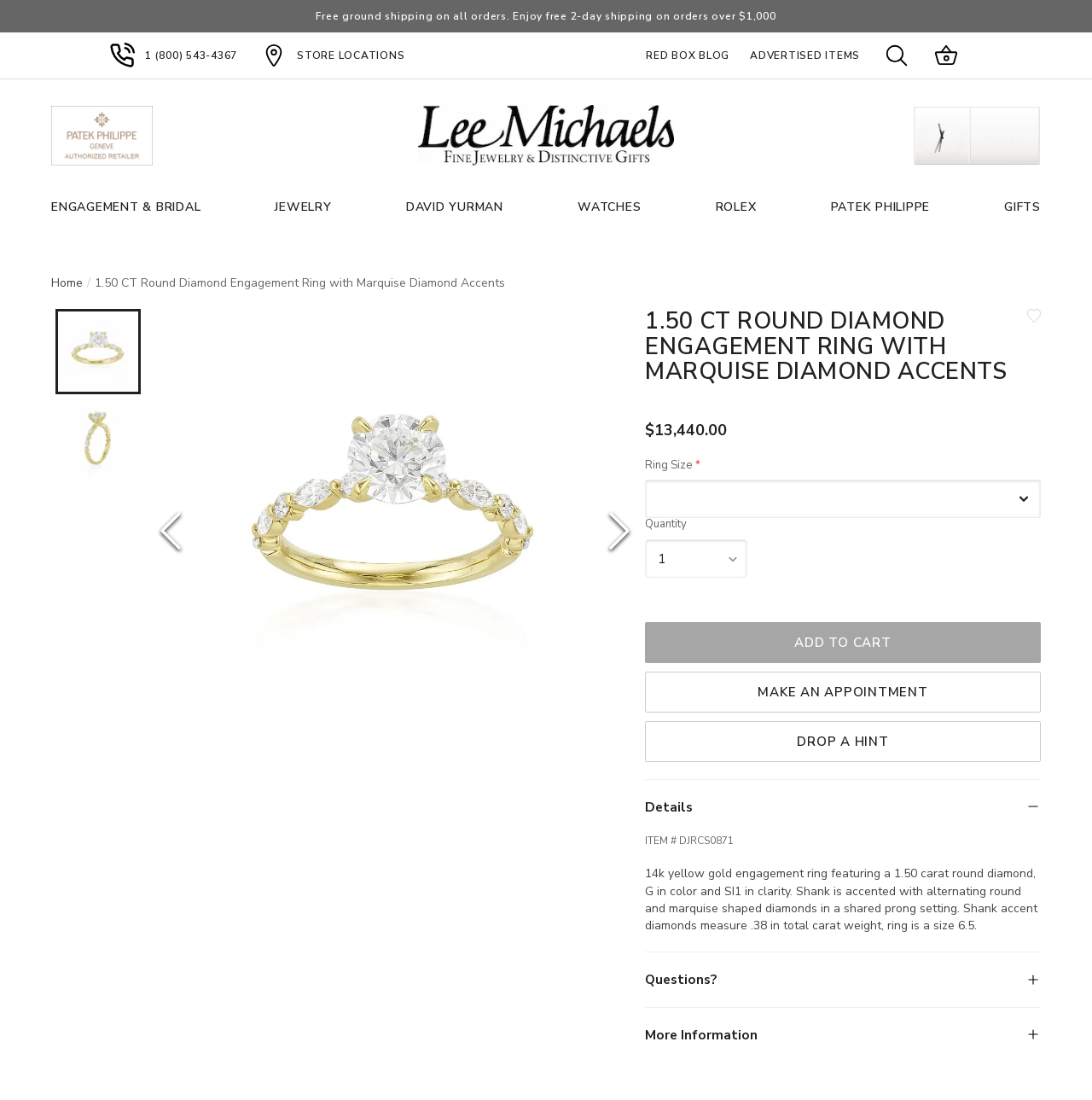Please determine the bounding box coordinates of the element's region to click in order to carry out the following instruction: "Call customer service". The coordinates should be four float numbers between 0 and 1, i.e., [left, top, right, bottom].

[0.133, 0.043, 0.217, 0.057]